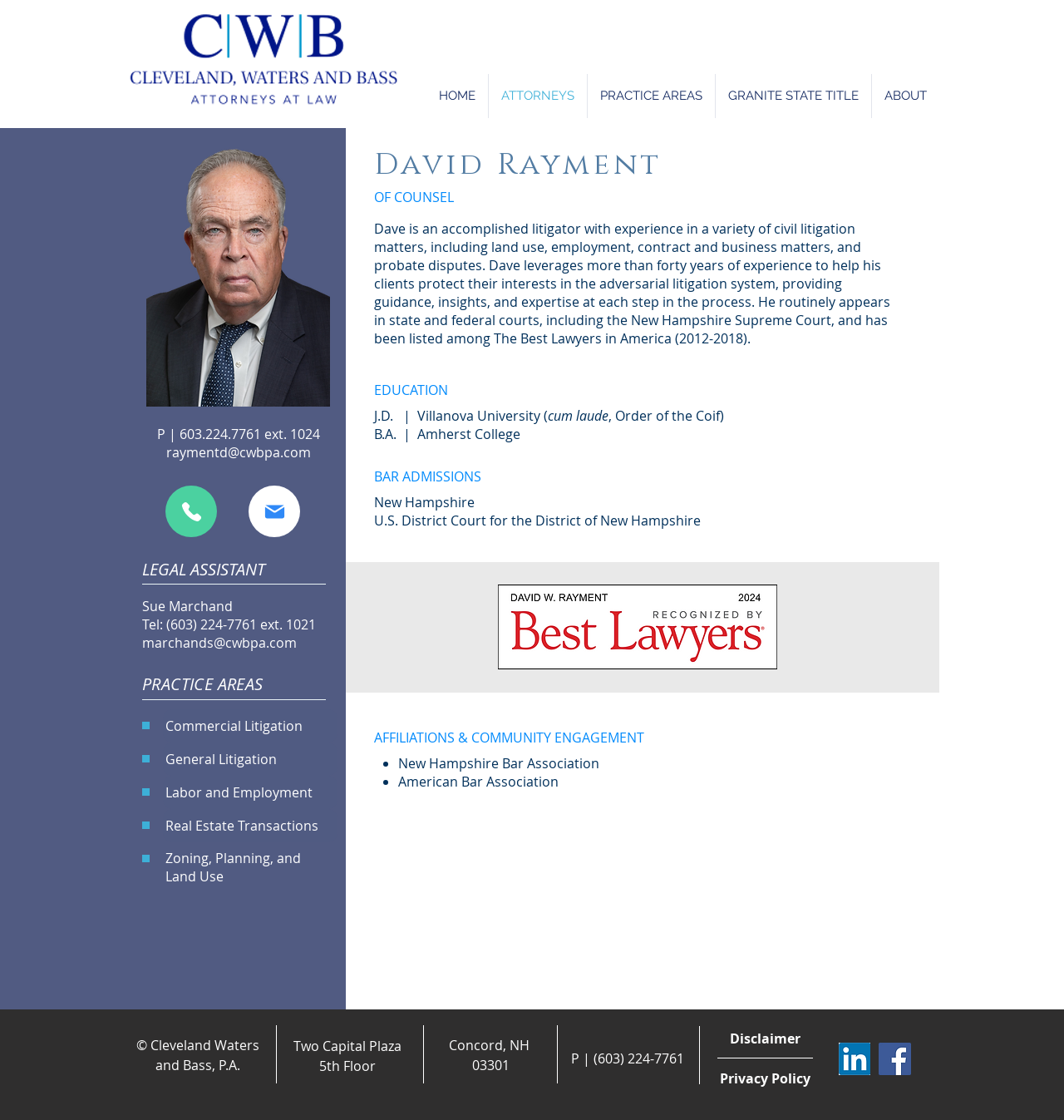What is one of the practice areas of the attorney?
From the image, respond using a single word or phrase.

Commercial Litigation